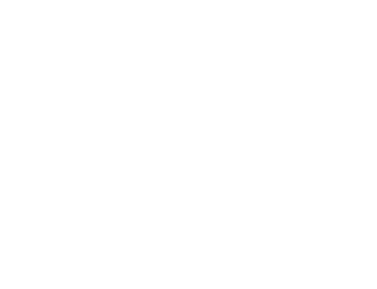What is the focus of the surrounding context?
Craft a detailed and extensive response to the question.

The surrounding context indicates a focus on portfolio management and risk assessment, which underscores the importance of informed decision-making in finance, suggesting that the focus of the surrounding context is on portfolio management.